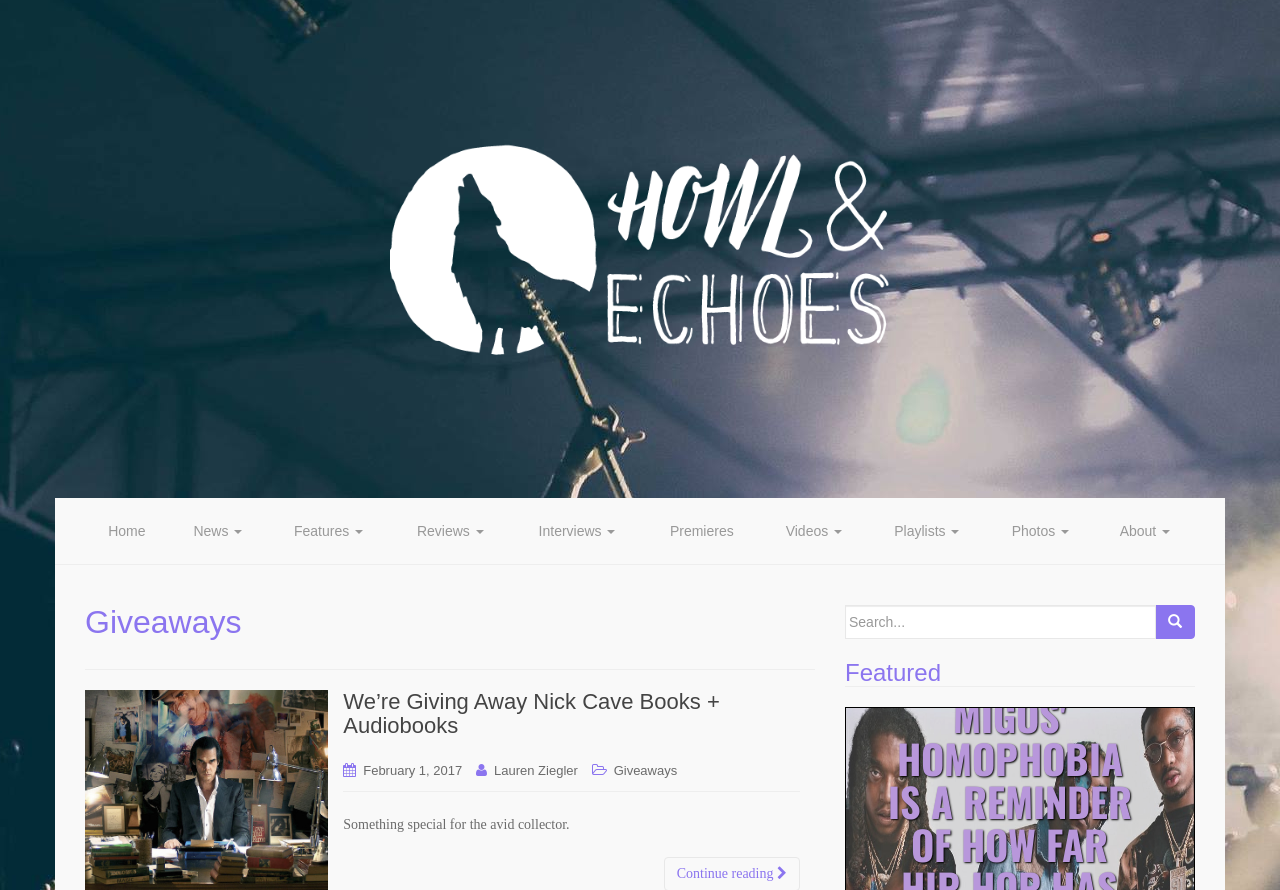Please specify the bounding box coordinates of the element that should be clicked to execute the given instruction: 'go to home page'. Ensure the coordinates are four float numbers between 0 and 1, expressed as [left, top, right, bottom].

[0.066, 0.56, 0.132, 0.634]